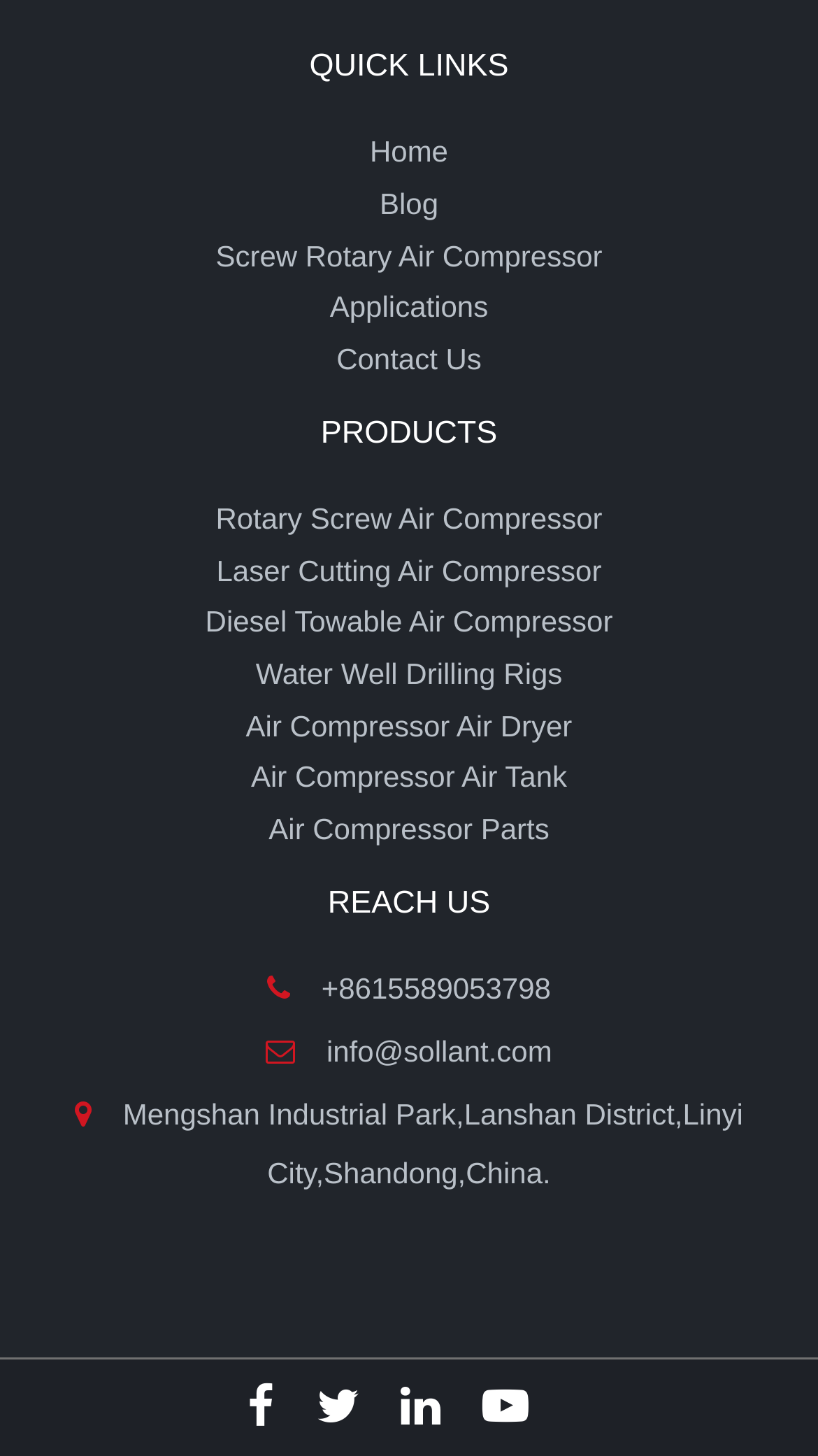Please provide a detailed answer to the question below based on the screenshot: 
What is the location of the company?

According to the address provided under the 'REACH US' heading, the company is located in Mengshan Industrial Park, Lanshan District, Linyi City, Shandong, China.